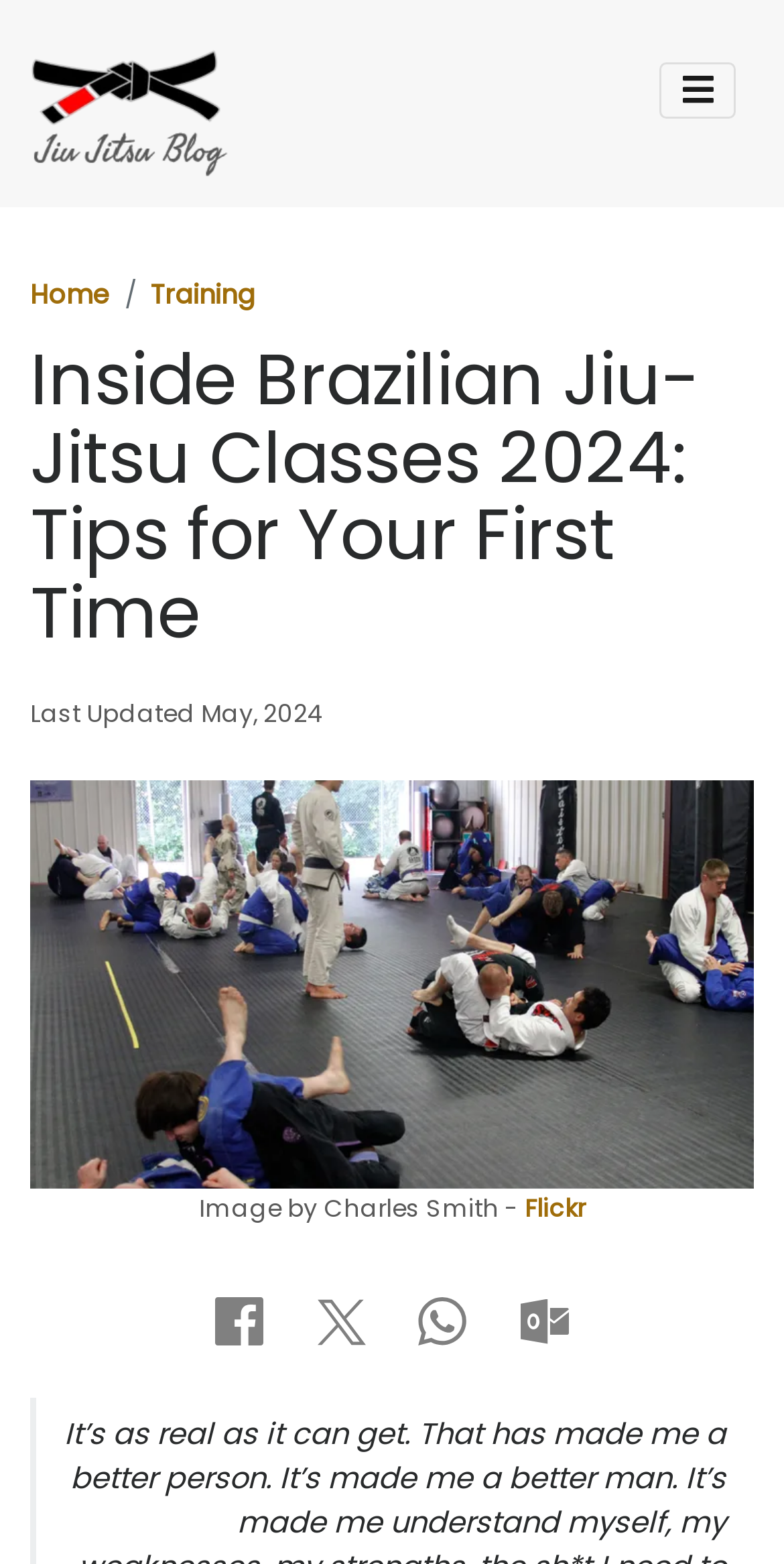What is the source of the image?
Based on the screenshot, provide your answer in one word or phrase.

Flickr